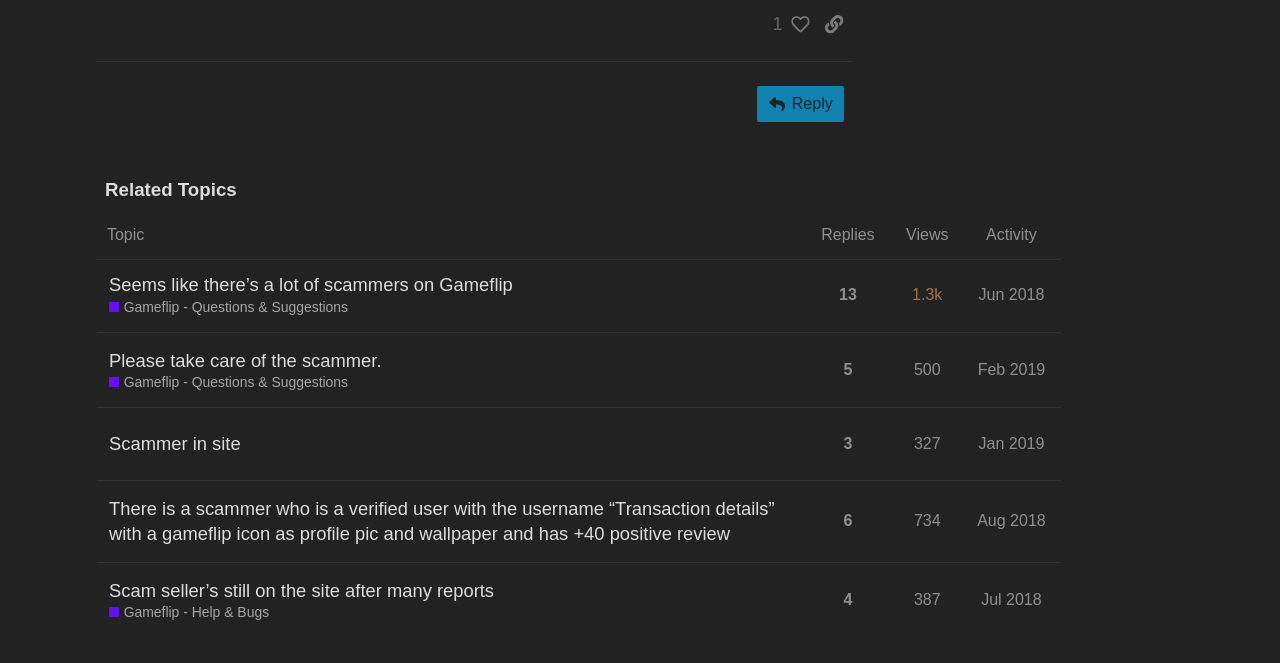Can you identify the bounding box coordinates of the clickable region needed to carry out this instruction: 'View the topic 'Scam seller’s still on the site after many reports''? The coordinates should be four float numbers within the range of 0 to 1, stated as [left, top, right, bottom].

[0.075, 0.848, 0.631, 0.962]